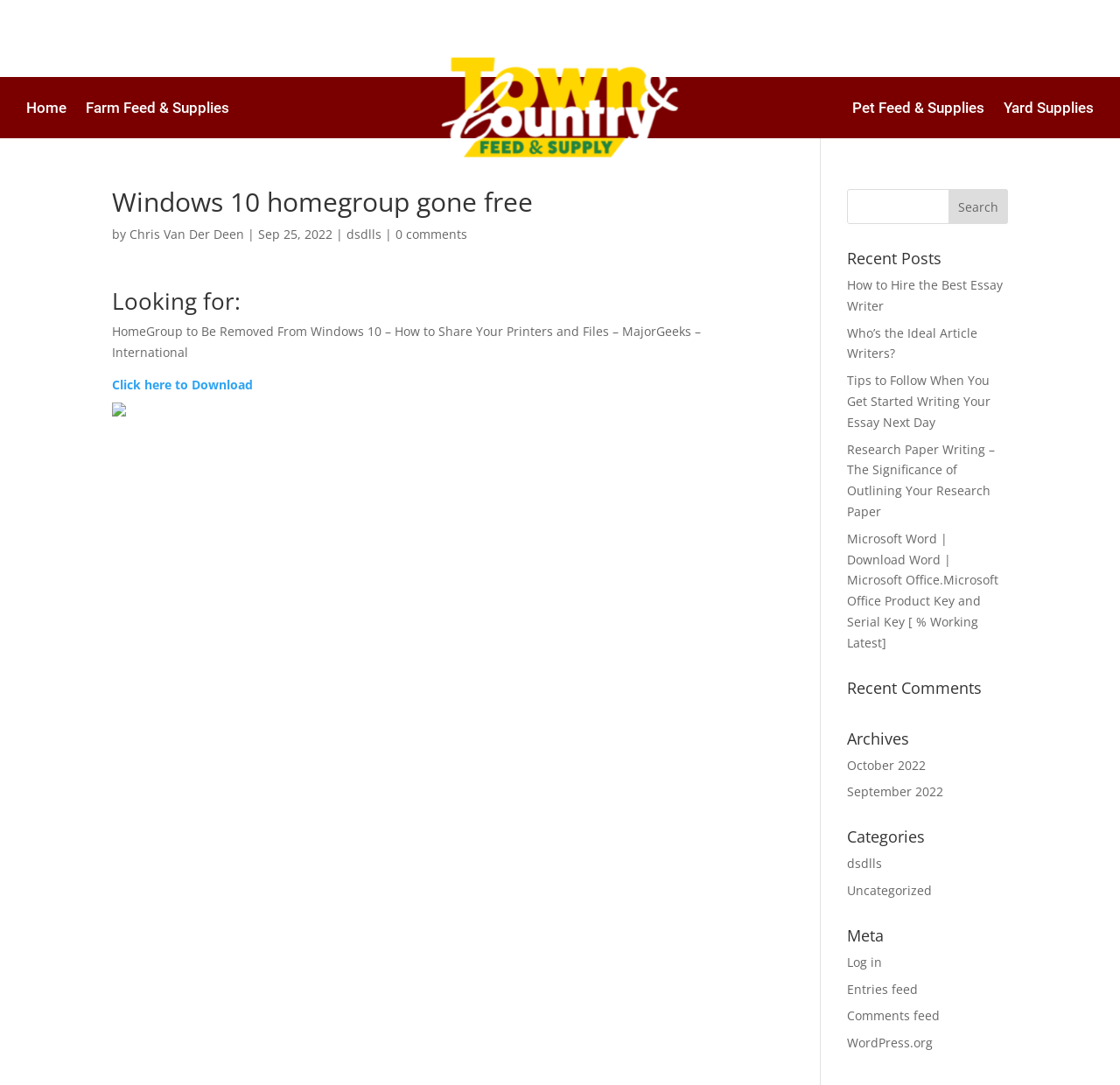Determine the bounding box coordinates of the element that should be clicked to execute the following command: "Download the file".

[0.1, 0.347, 0.226, 0.362]